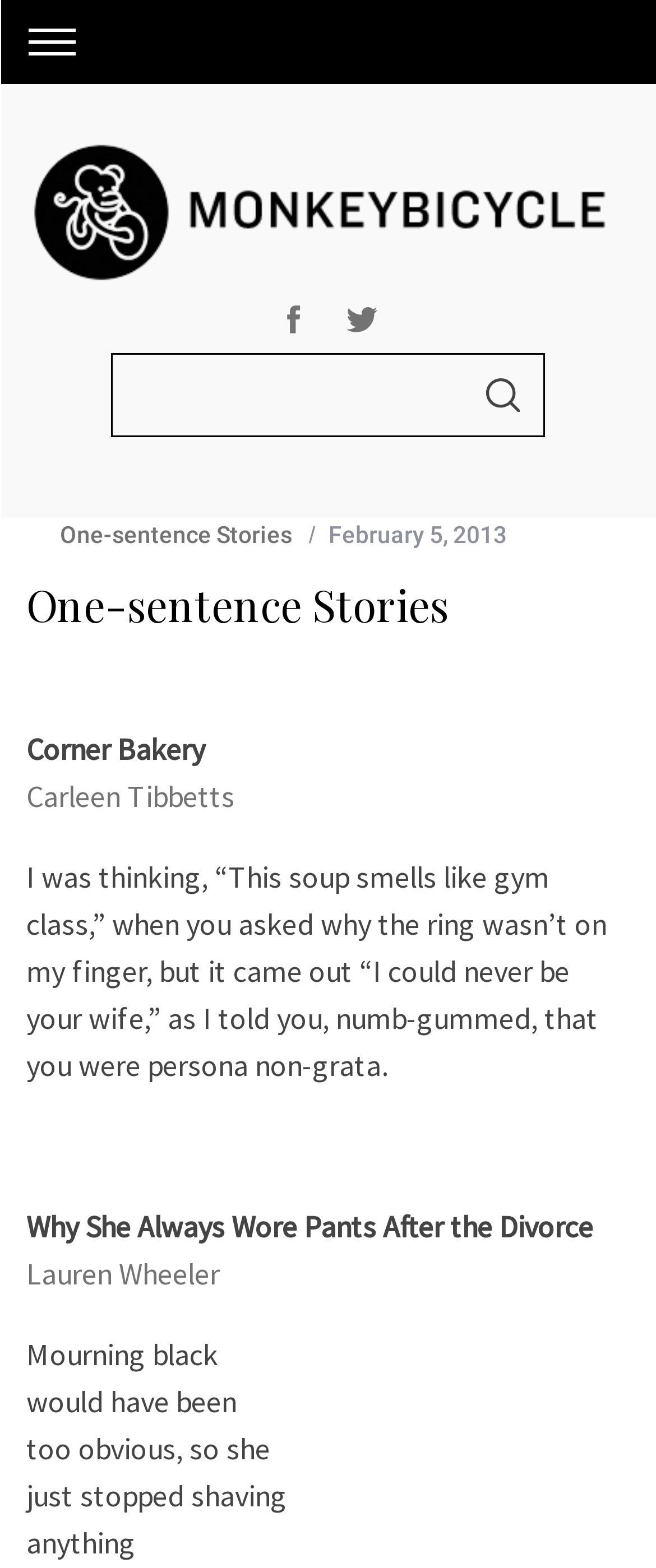Describe the webpage in detail, including text, images, and layout.

The webpage is titled "One-sentence Stories – MONKEYBICYCLE" and features a prominent link to "MONKEYBICYCLE" at the top left, accompanied by an image with the same name. 

Below this, there are three navigation links, evenly spaced across the top of the page. 

A search bar is located in the middle of the page, with a label "Search for:" and a "SEARCH" button to its right. 

The main content of the page is divided into sections, each with a heading "One-sentence Stories" and a timestamp "February 5, 2013". 

There are several one-sentence stories presented, each with an author's name linked below the story. The stories are arranged vertically, with a small gap between each story. The text of the stories is quite long, taking up most of the page's width. 

There is another search bar at the bottom of the page, identical to the one in the middle.